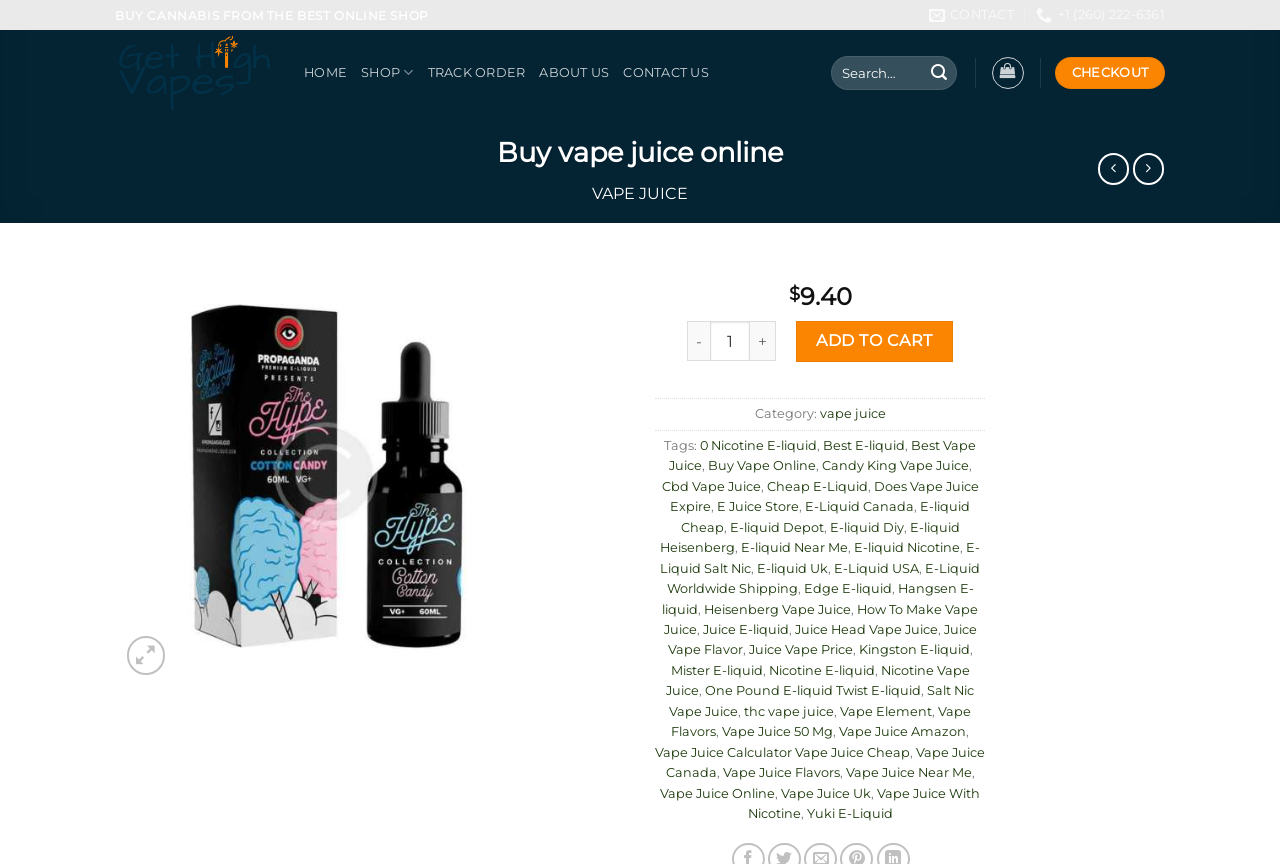What is the phone number to contact the store?
Utilize the image to construct a detailed and well-explained answer.

The phone number to contact the store can be found in the top-right corner of the webpage, next to the 'CONTACT' link.